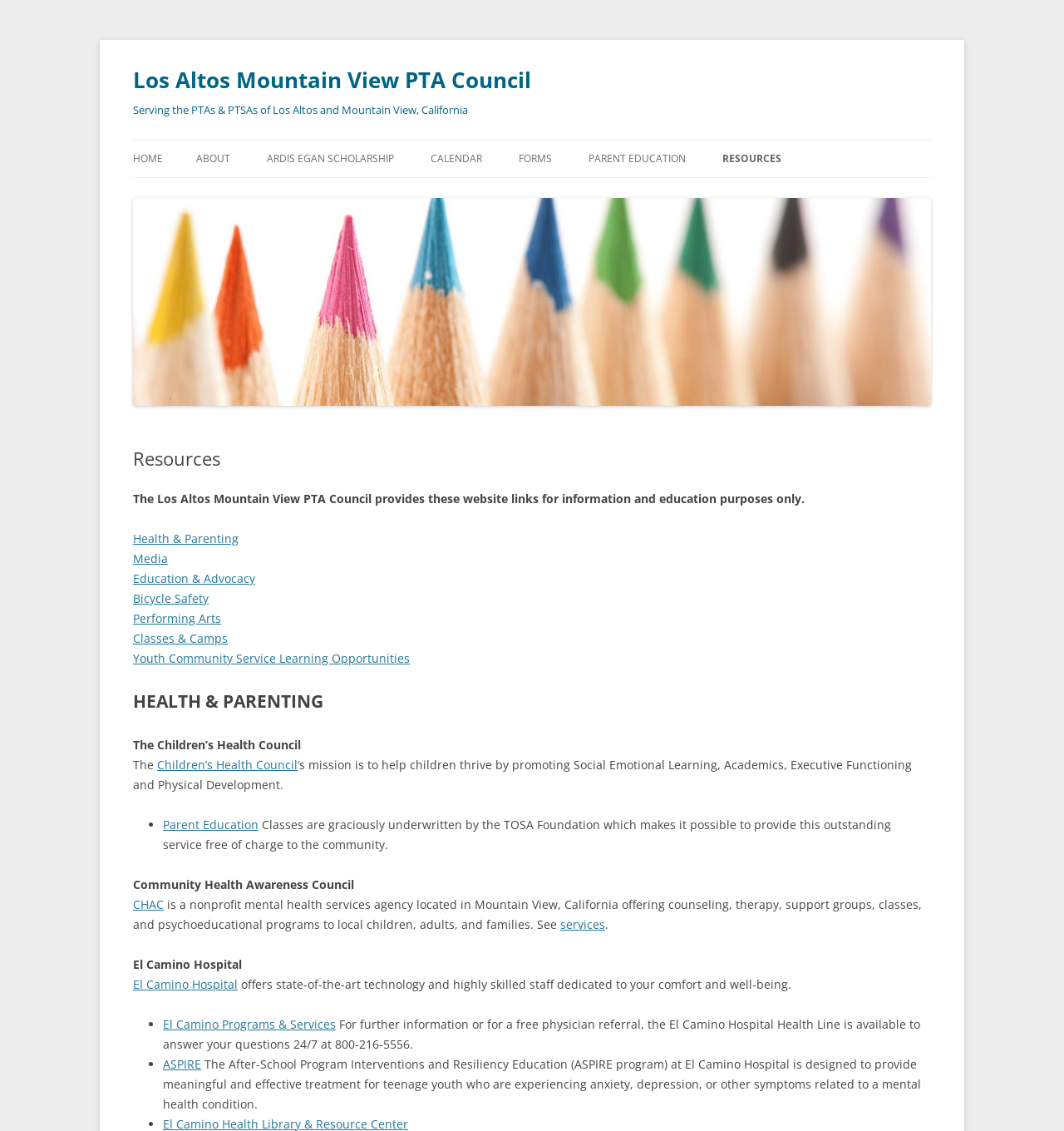Determine the bounding box coordinates of the region that needs to be clicked to achieve the task: "Click RESOURCES".

[0.679, 0.124, 0.734, 0.157]